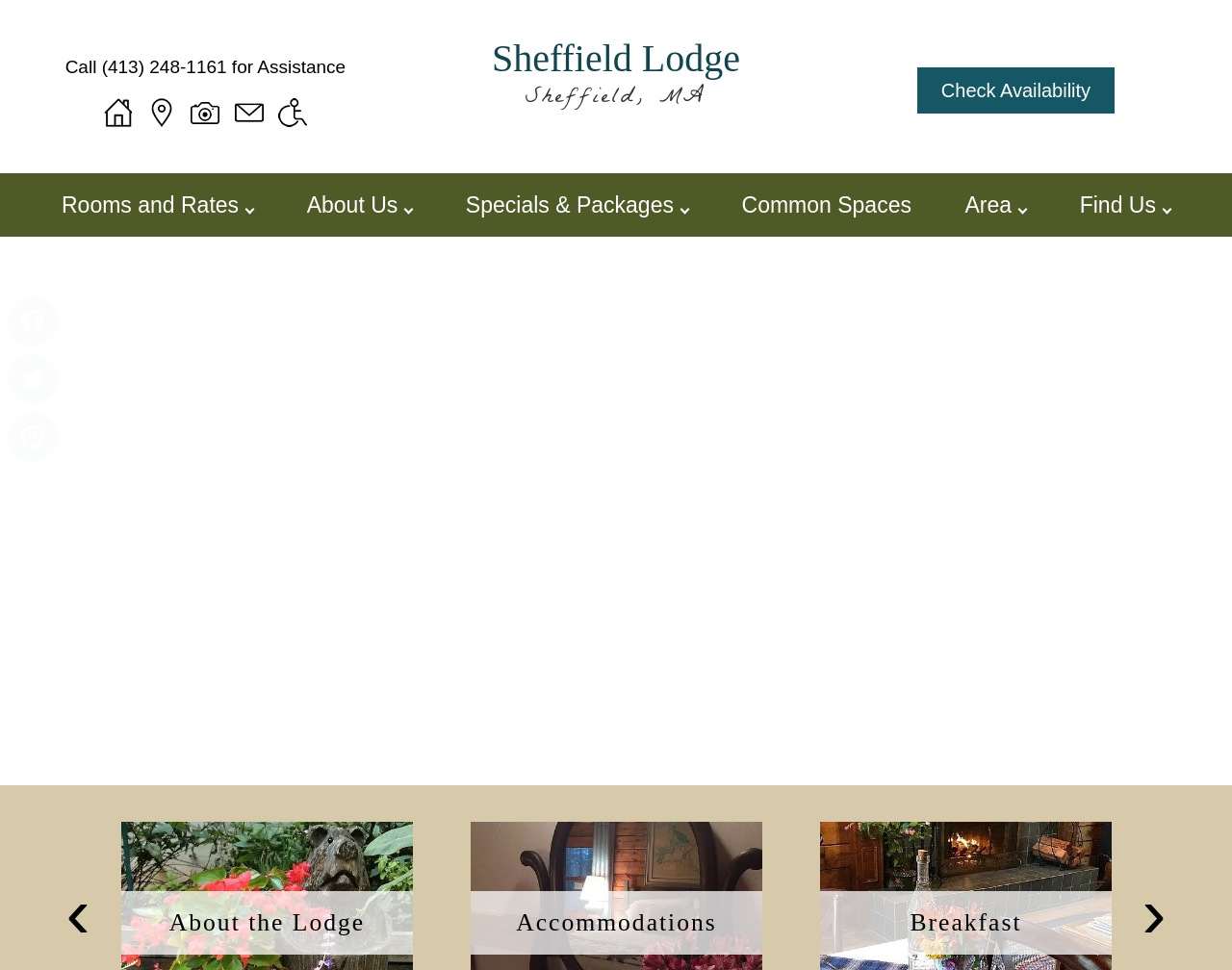Describe all the key features of the webpage in detail.

This webpage is about Sheffield Lodge, a bed and breakfast in the Southern Berkshires of Massachusetts. At the top left, there is a link to the lodge's homepage, accompanied by a phone number and a call for assistance. Below this, there are several links to navigate the website, including "Home", "Driving Directions", "Photo Gallery", "Email", and "Handicapped Information". 

On the top right, there is a prominent link to "Check Availability". 

The main menu is located on the left side of the page, with links to "Rooms and Rates", "About Us", "Specials & Packages", "Common Spaces", "Area", and "Find Us". 

The majority of the page is occupied by an iframe, which appears to be a slideshow or image rotation, taking up most of the screen. At the bottom of the iframe, there are navigation buttons to move "Previous" and "Next" through the images. 

At the bottom left of the page, there are social media links to Facebook, Twitter, and Pinterest.